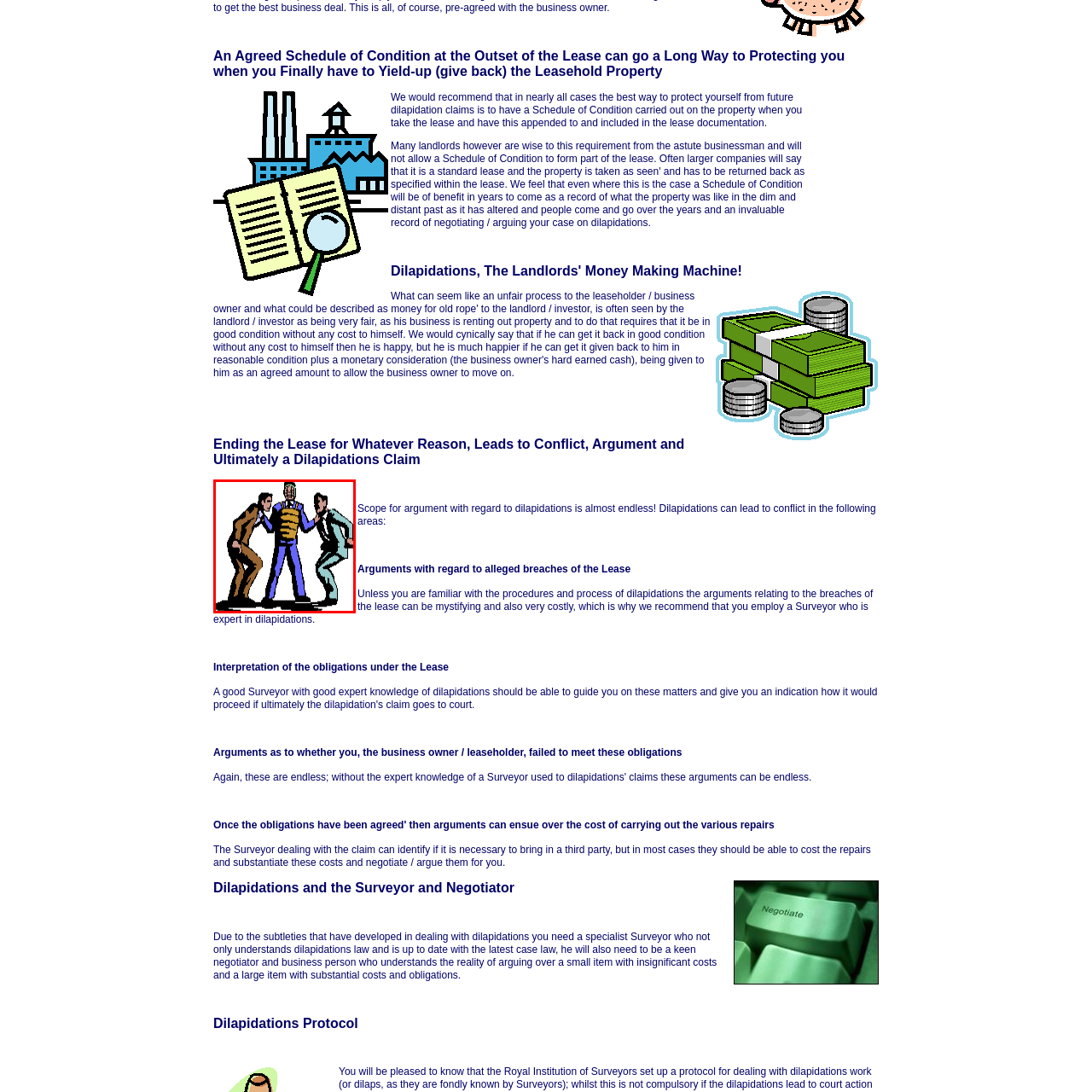Elaborate on the image enclosed by the red box with a detailed description.

The image depicts a tense scenario involving three individuals. Two men, dressed in formal suits—one in a brown suit and the other in a light blue suit—are positioned on either side of a third man, who is wearing a protective vest and appears to be trying to mediate or intervene. This illustration likely symbolizes conflict resolution or negotiation, particularly in a context where disagreements may arise, such as in lease negotiations or disputes regarding property conditions. The dynamic suggests a situation where rapid intervention is needed to prevent escalation, highlighting themes of conflict management and the importance of having a neutral party, perhaps akin to a mediator or negotiator, in contentious situations. This imagery supports the surrounding discussion about dilapidations and lease obligations, emphasizing the complexities and potential disputes that can arise in landlord-tenant relationships.